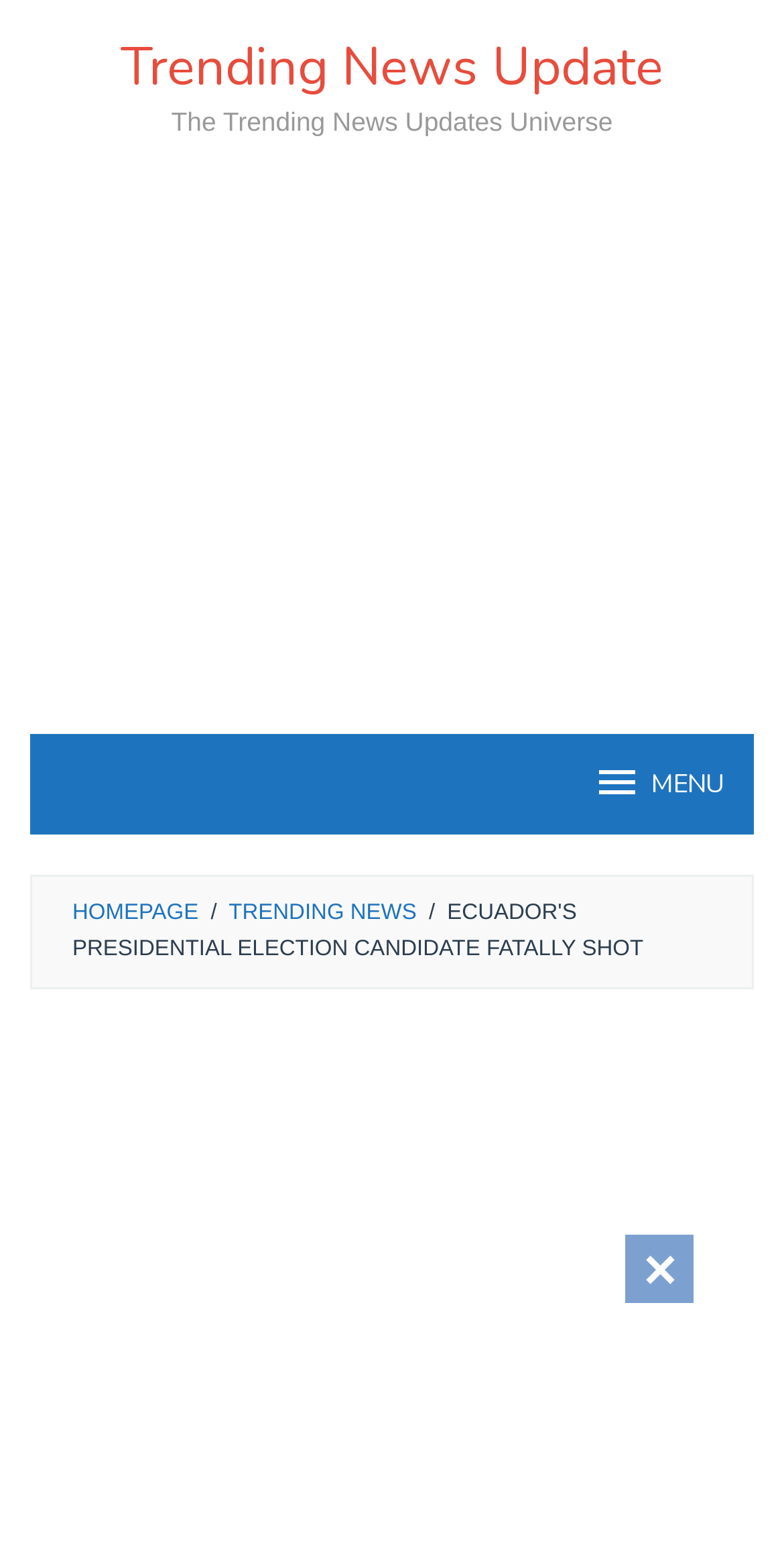Using floating point numbers between 0 and 1, provide the bounding box coordinates in the format (top-left x, top-left y, bottom-right x, bottom-right y). Locate the UI element described here: aria-label="Advertisement" name="aswift_1" title="Advertisement"

[0.0, 0.117, 1.0, 0.541]